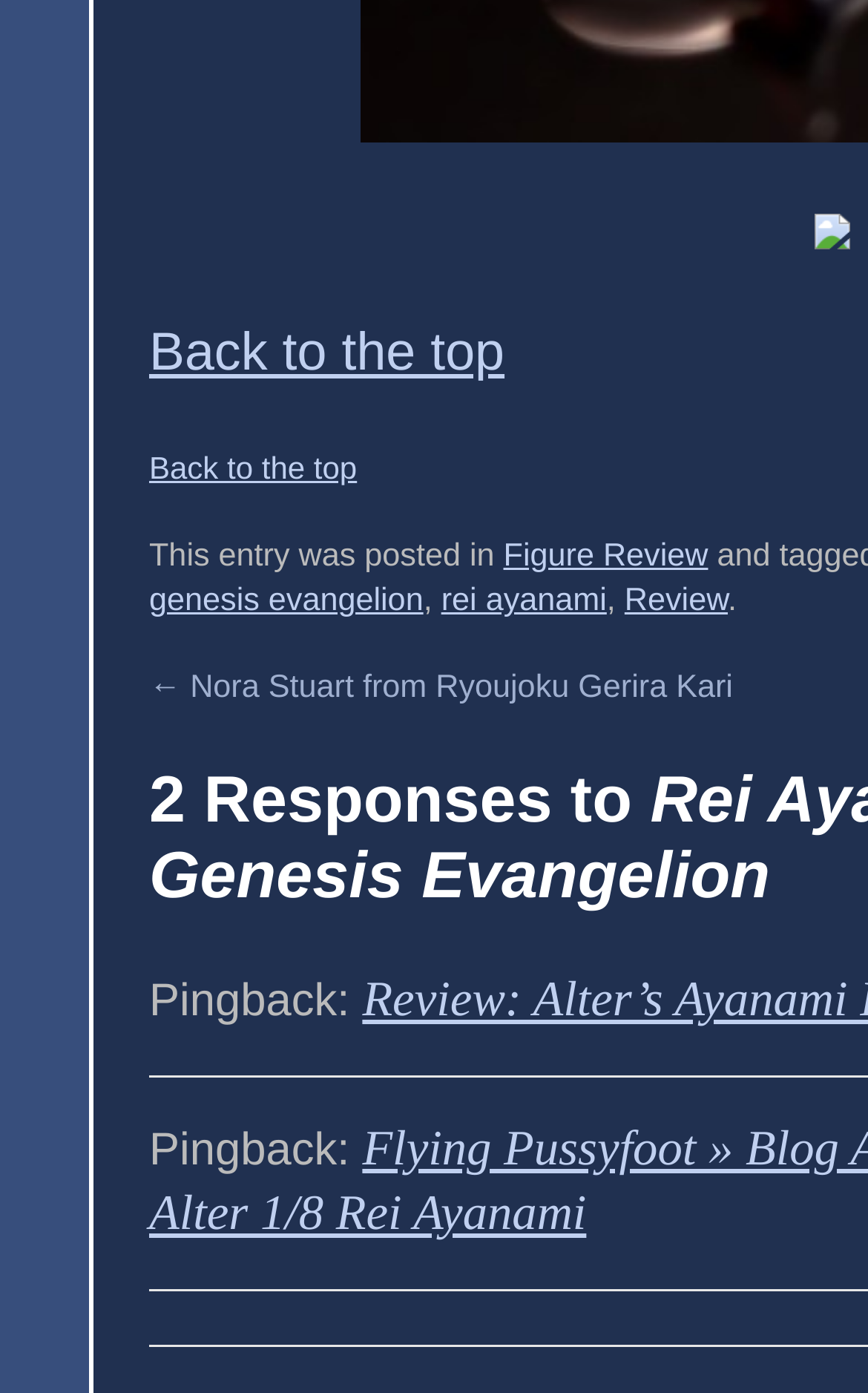Extract the bounding box coordinates for the UI element described as: "Review".

[0.72, 0.419, 0.838, 0.445]